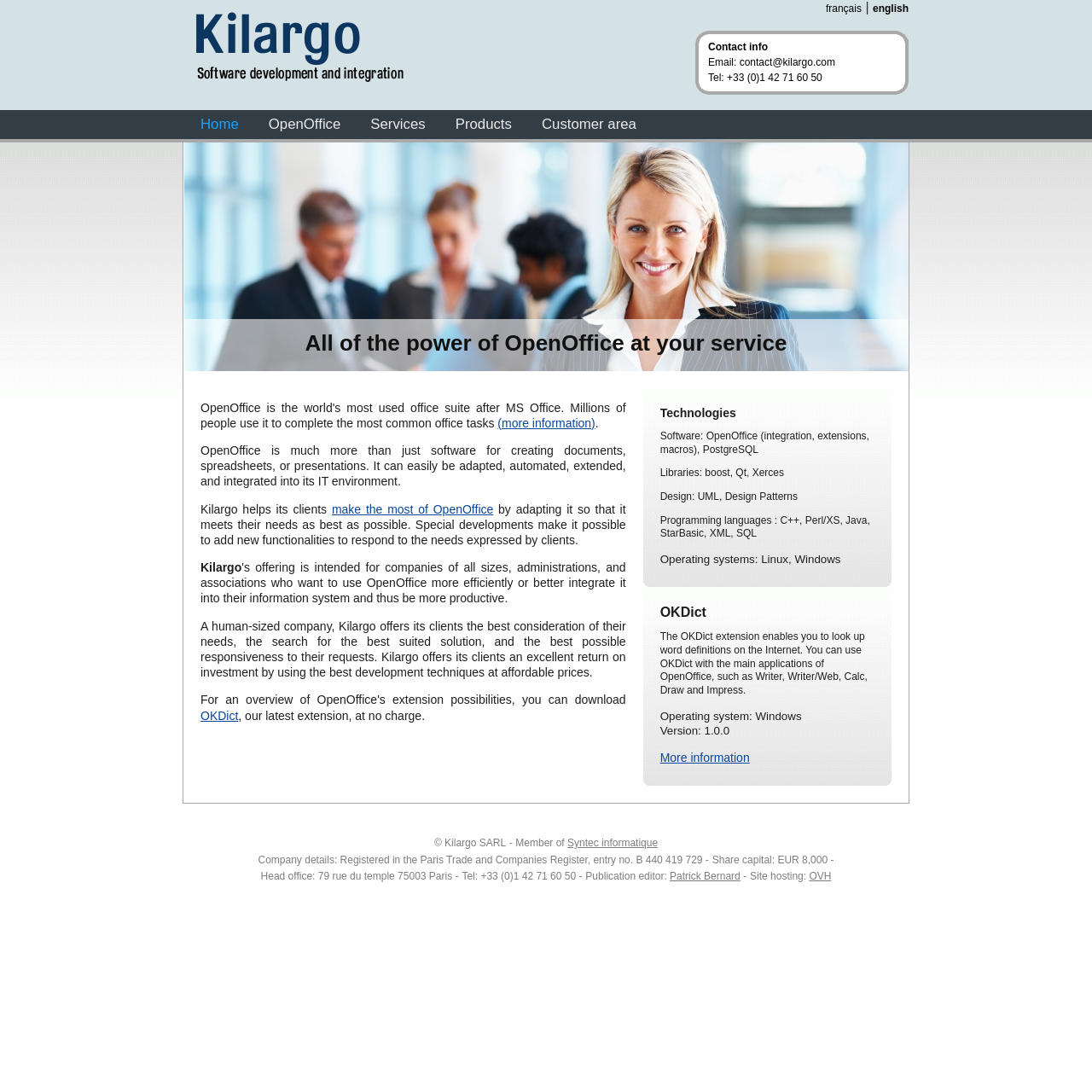Please identify the bounding box coordinates of the element that needs to be clicked to perform the following instruction: "Select the english language option".

[0.799, 0.002, 0.832, 0.013]